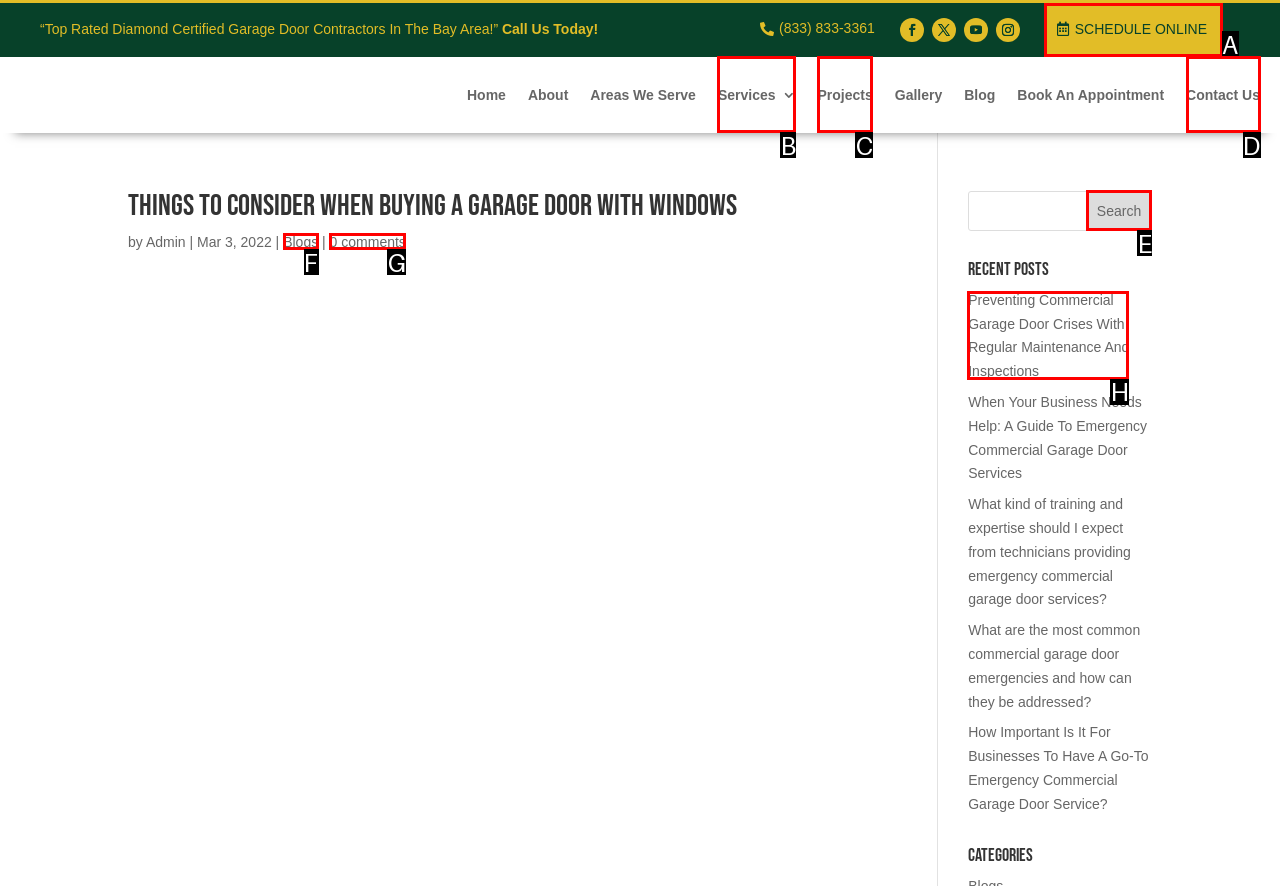Tell me which one HTML element you should click to complete the following task: Read the recent post about commercial garage door crises
Answer with the option's letter from the given choices directly.

H